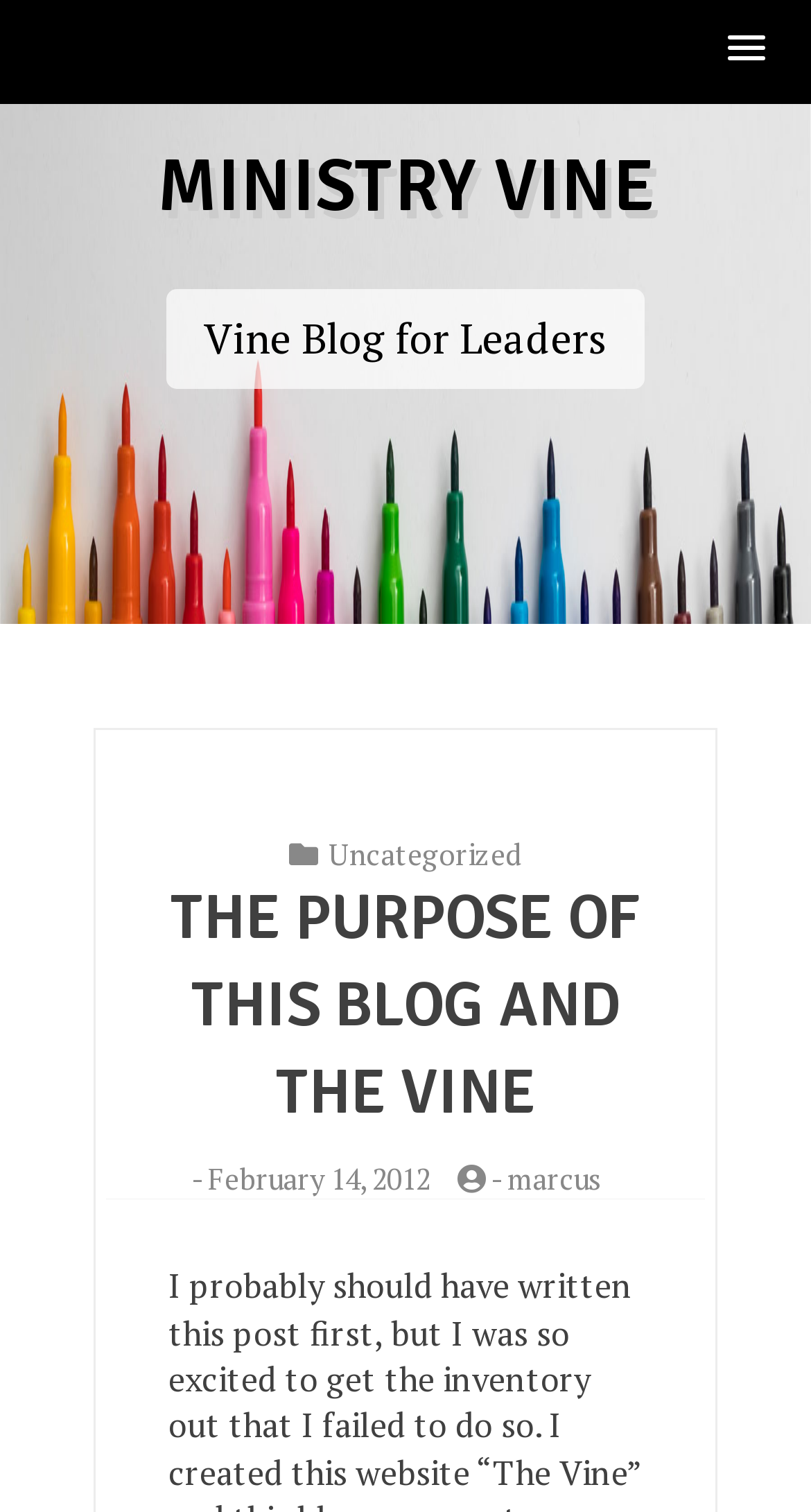Predict the bounding box of the UI element that fits this description: "February 14, 2012January 18, 2020".

[0.256, 0.766, 0.531, 0.792]